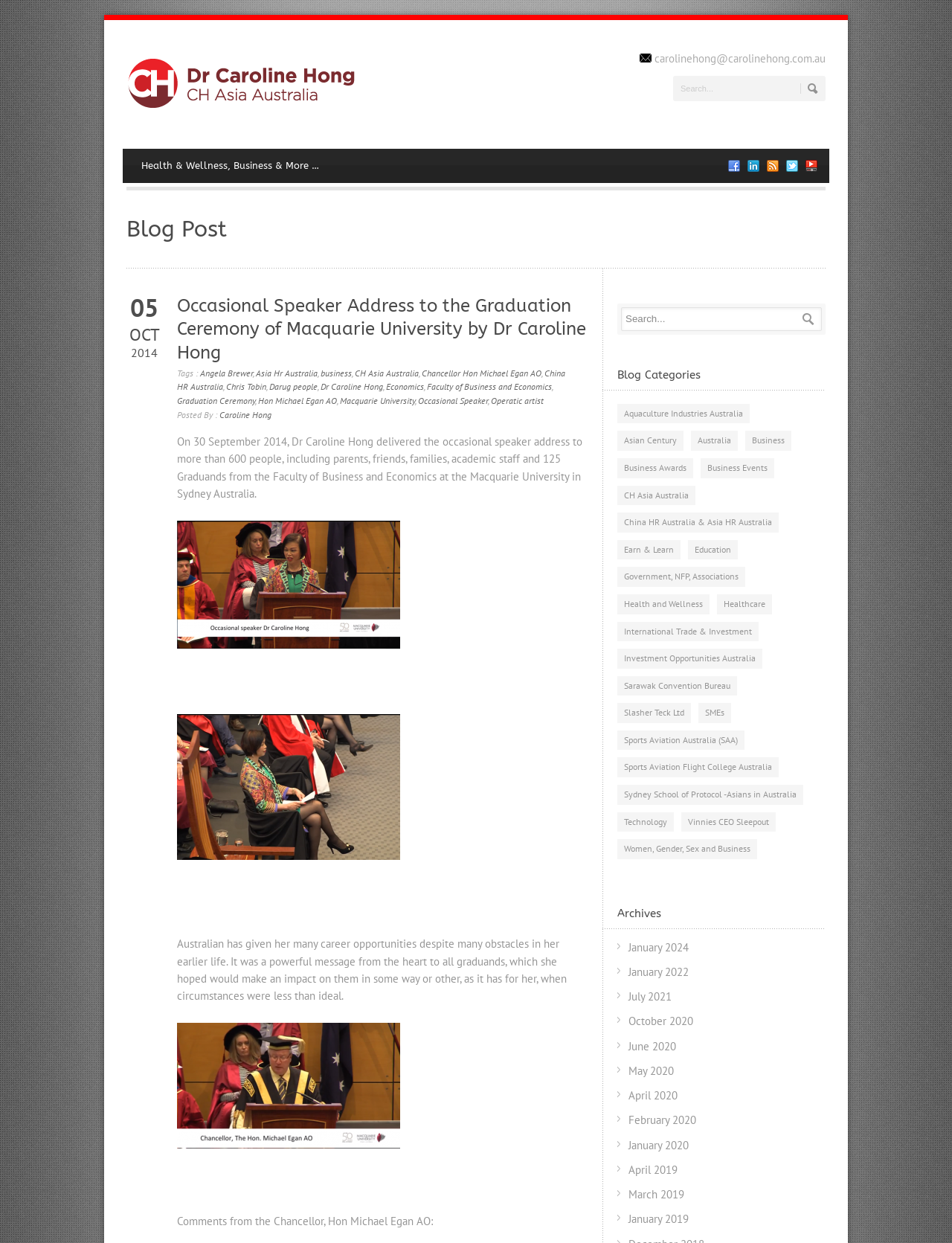How many images are there in the blog post?
Based on the screenshot, respond with a single word or phrase.

3